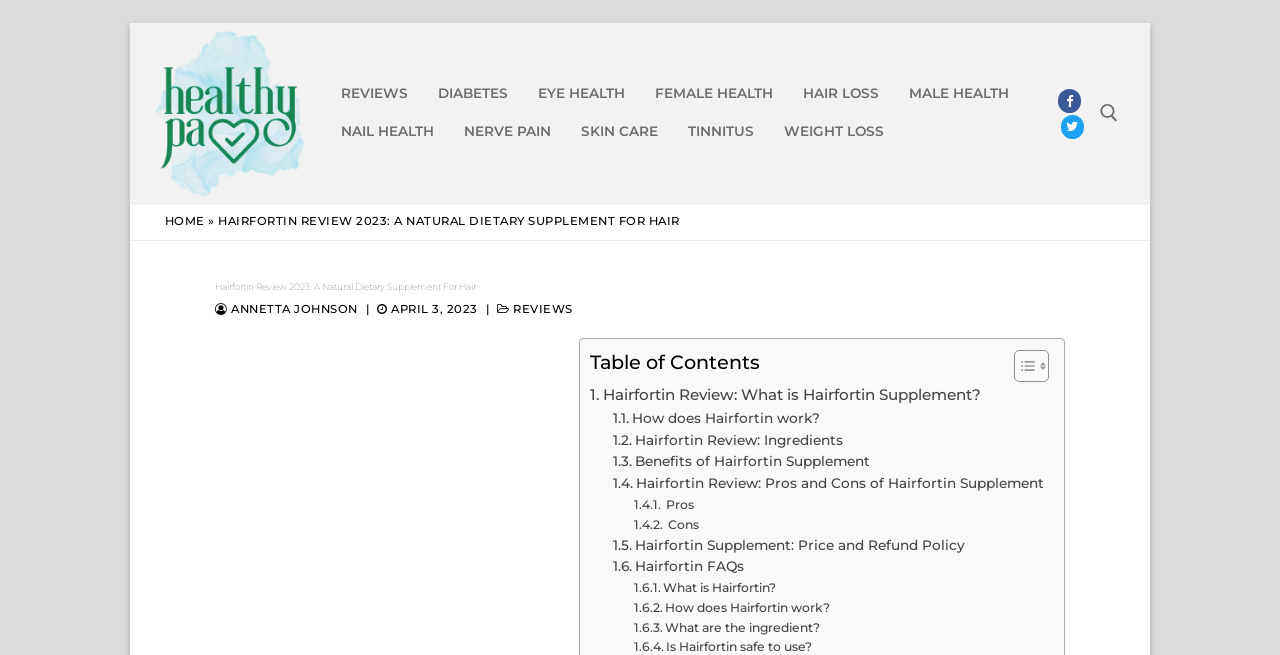Please locate the bounding box coordinates of the element that needs to be clicked to achieve the following instruction: "Go to Hairfortin Review page". The coordinates should be four float numbers between 0 and 1, i.e., [left, top, right, bottom].

[0.461, 0.585, 0.766, 0.622]